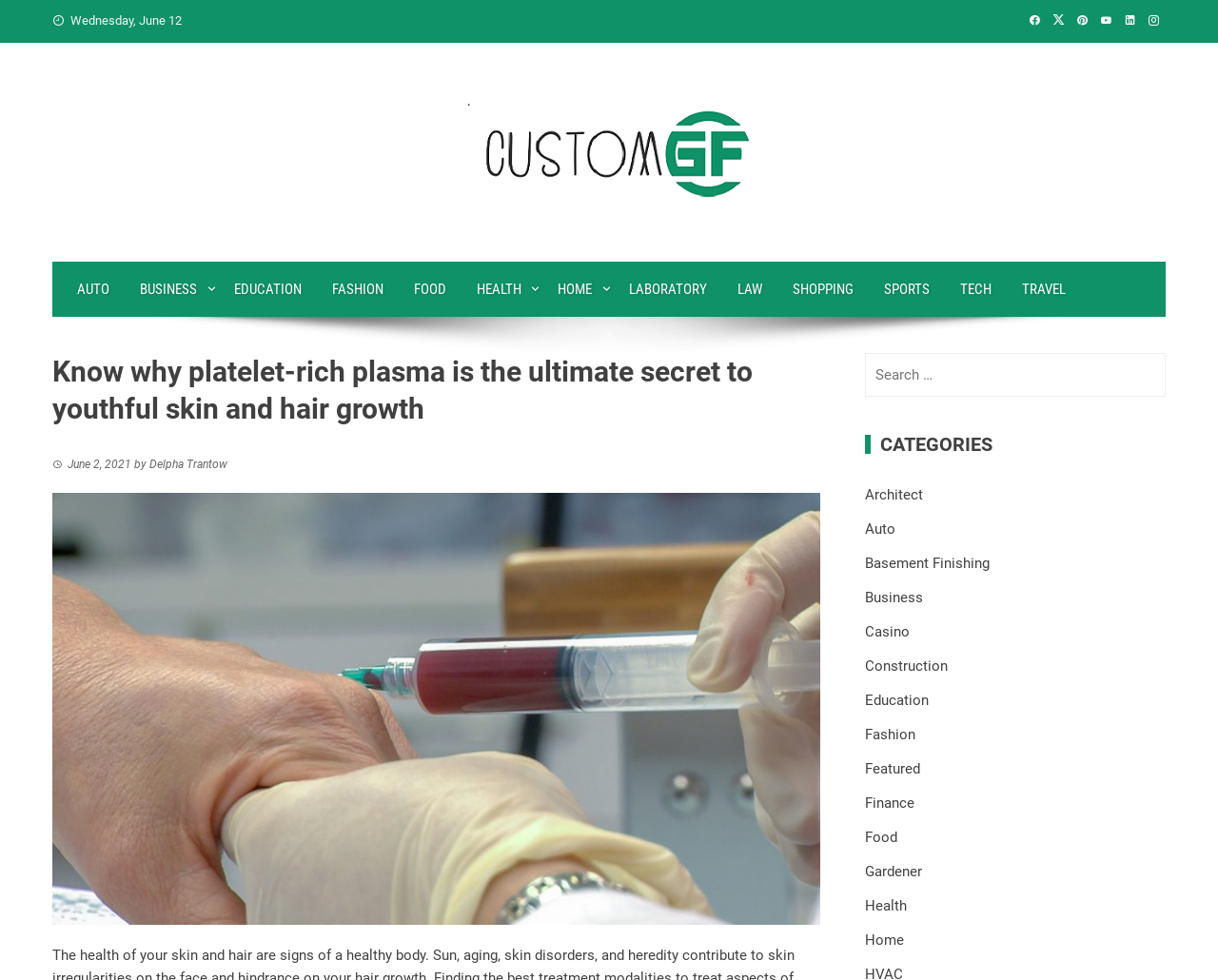Produce an elaborate caption capturing the essence of the webpage.

This webpage appears to be a blog or article page focused on health and beauty. At the top, there is a date "Wednesday, June 12" and a row of social media icons. Below that, there is a prominent heading "Know why platelet-rich plasma is the ultimate secret to youthful skin and hair growth" which takes up a significant portion of the top section of the page.

To the right of the heading, there is a shadow image that spans about three-quarters of the page width. Below the heading, there is a subheading with the author's name "Delpha Trantow" and the date "June 2, 2021".

On the right side of the page, there is a search bar with a label "Search for:" and a search box. Below the search bar, there is a heading "CATEGORIES" followed by a list of links to various categories such as "Architect", "Auto", "Business", "Education", and so on.

In the top-left section of the page, there is a row of links to different sections or categories, including "AUTO", "BUSINESS", "EDUCATION", "FASHION", "FOOD", "HEALTH", and others. These links are arranged horizontally and take up about half of the page width.

The overall layout of the page is clean and organized, with clear headings and concise text. The use of images and icons adds visual appeal to the page.